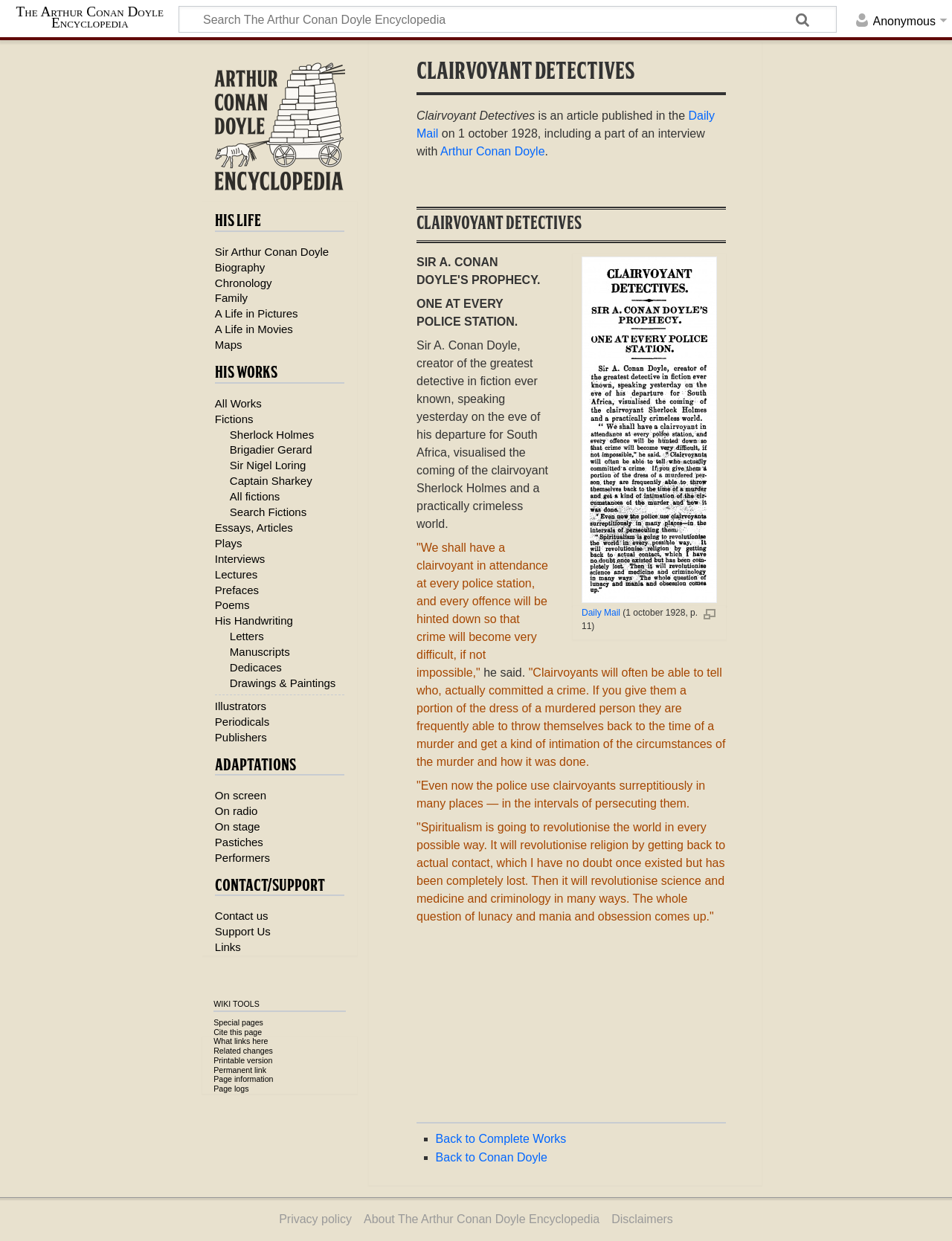Pinpoint the bounding box coordinates of the clickable area necessary to execute the following instruction: "Visit the main page". The coordinates should be given as four float numbers between 0 and 1, namely [left, top, right, bottom].

[0.225, 0.05, 0.362, 0.156]